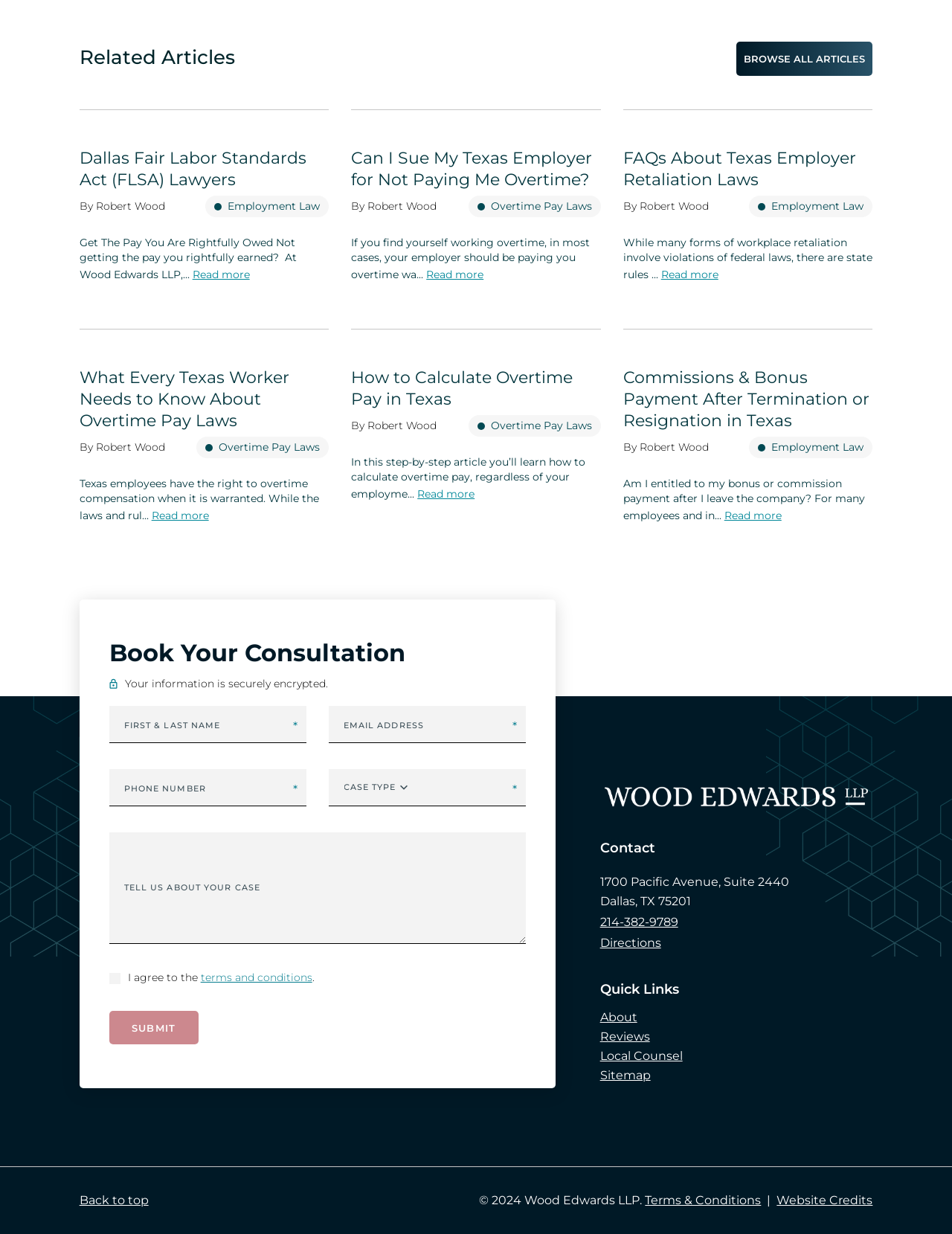Can you identify the bounding box coordinates of the clickable region needed to carry out this instruction: 'Enter your first and last name'? The coordinates should be four float numbers within the range of 0 to 1, stated as [left, top, right, bottom].

[0.115, 0.572, 0.322, 0.602]